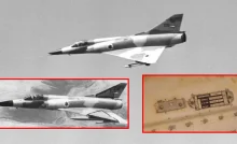What is the purpose of the detailed diagram or technical illustration?
Give a one-word or short phrase answer based on the image.

To emphasize the engineering